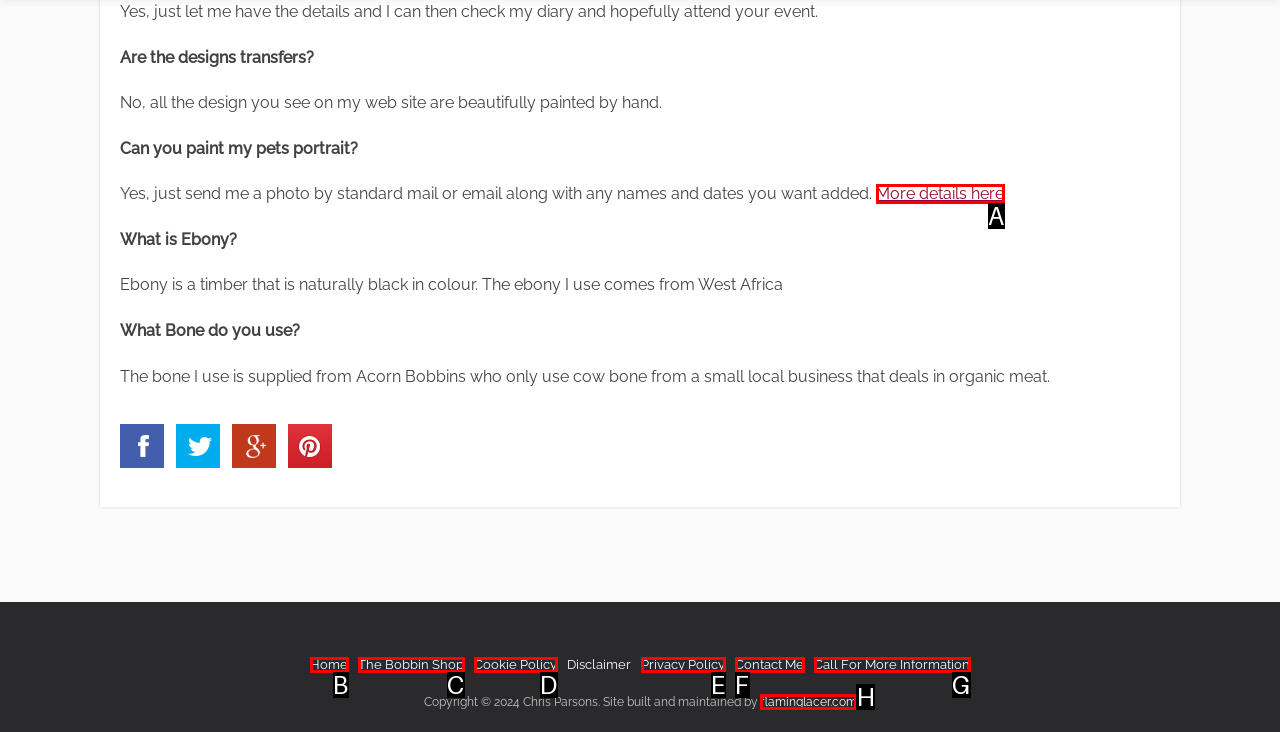Find the option that fits the given description: Cookie Policy
Answer with the letter representing the correct choice directly.

D